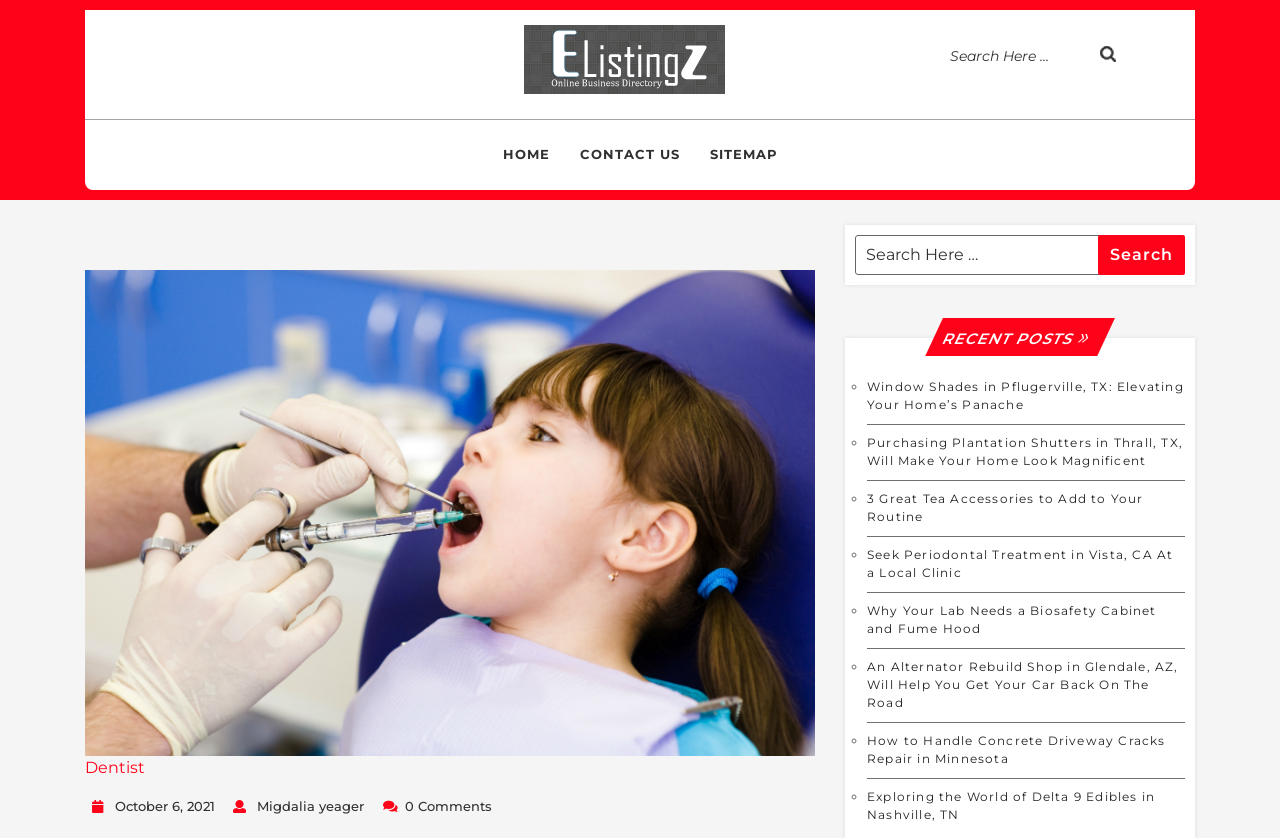Please mark the bounding box coordinates of the area that should be clicked to carry out the instruction: "Search for something".

None